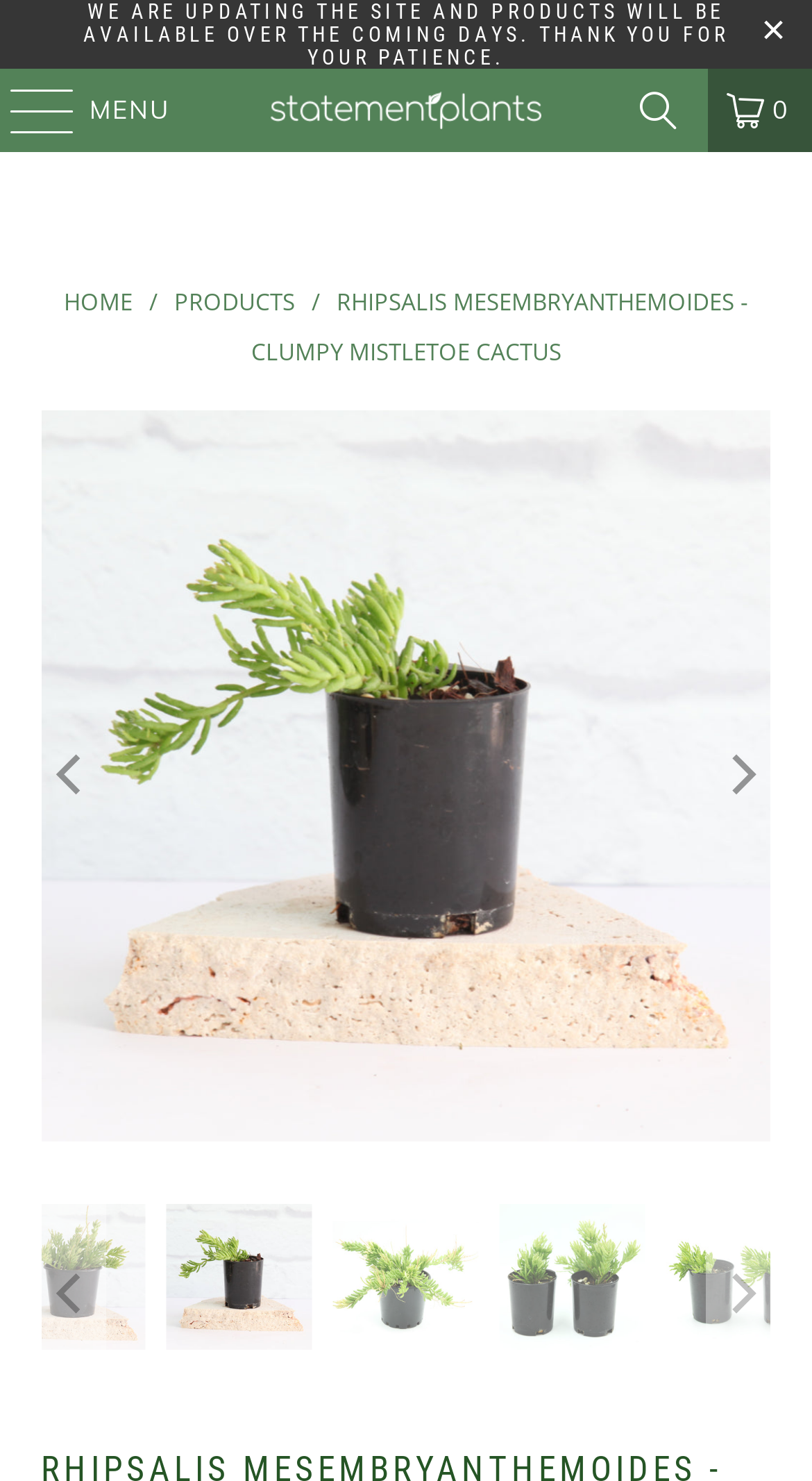Kindly determine the bounding box coordinates for the area that needs to be clicked to execute this instruction: "Like the post".

None